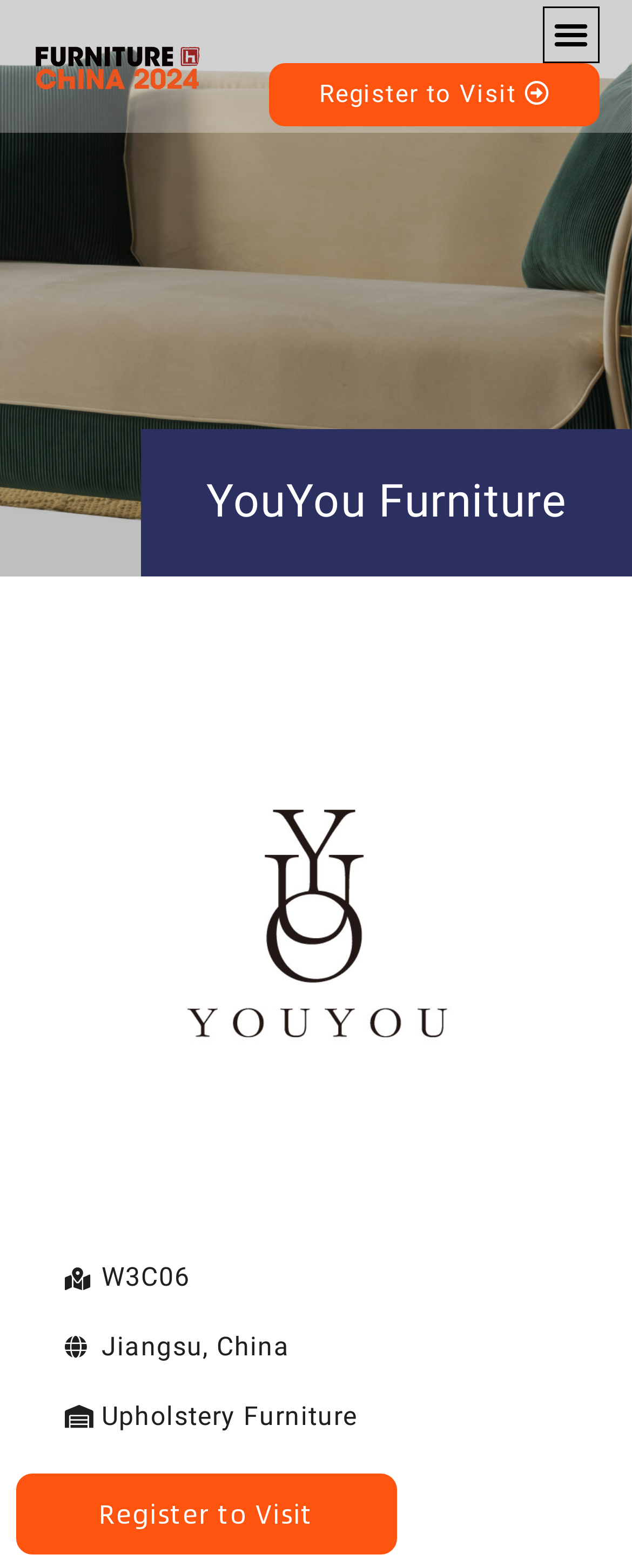Please answer the following question using a single word or phrase: 
How many buttons are on the top right corner?

1